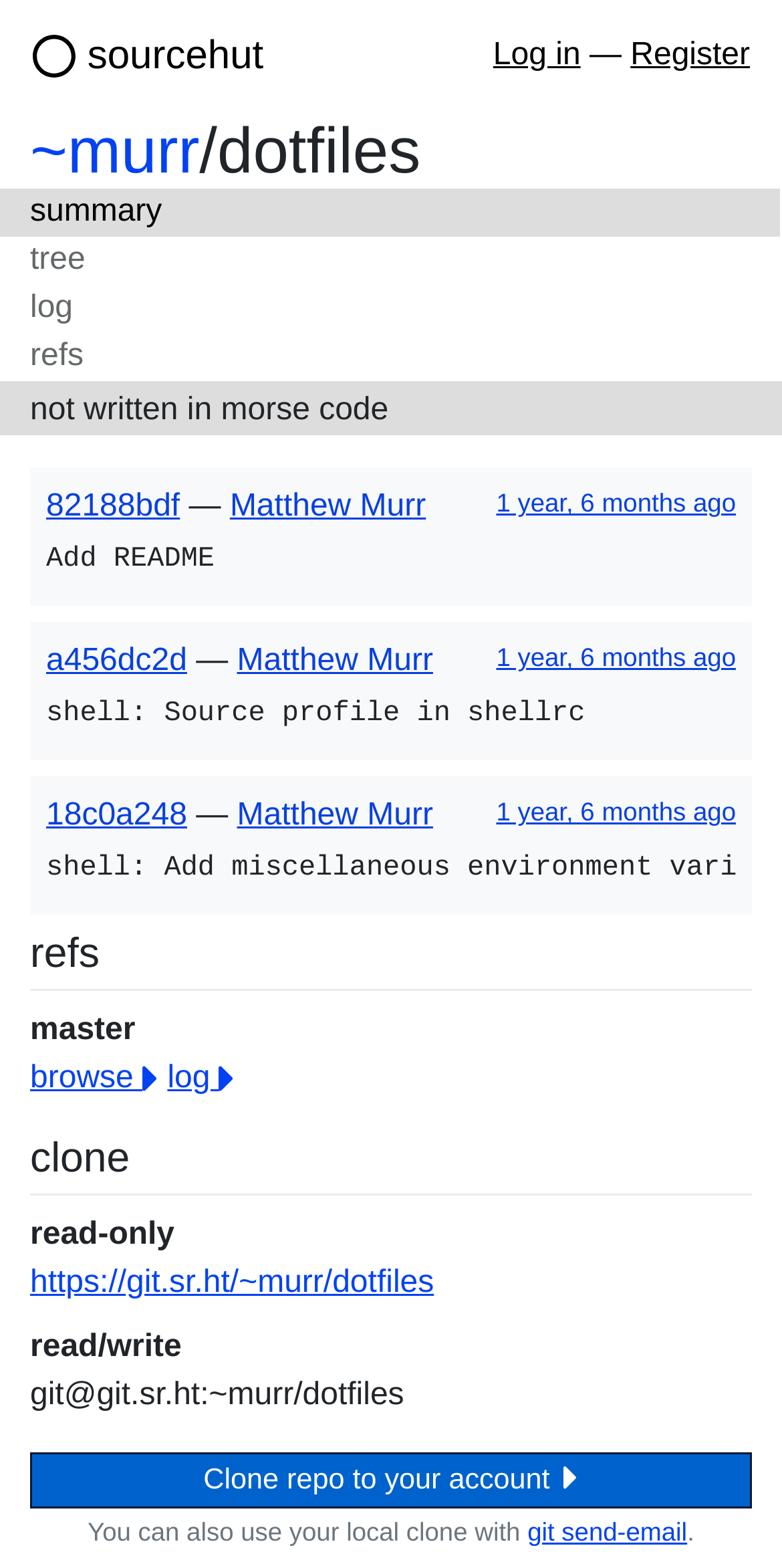Please find the bounding box for the following UI element description. Provide the coordinates in (top-left x, top-left y, bottom-right x, bottom-right y) format, with values between 0 and 1: Home

None